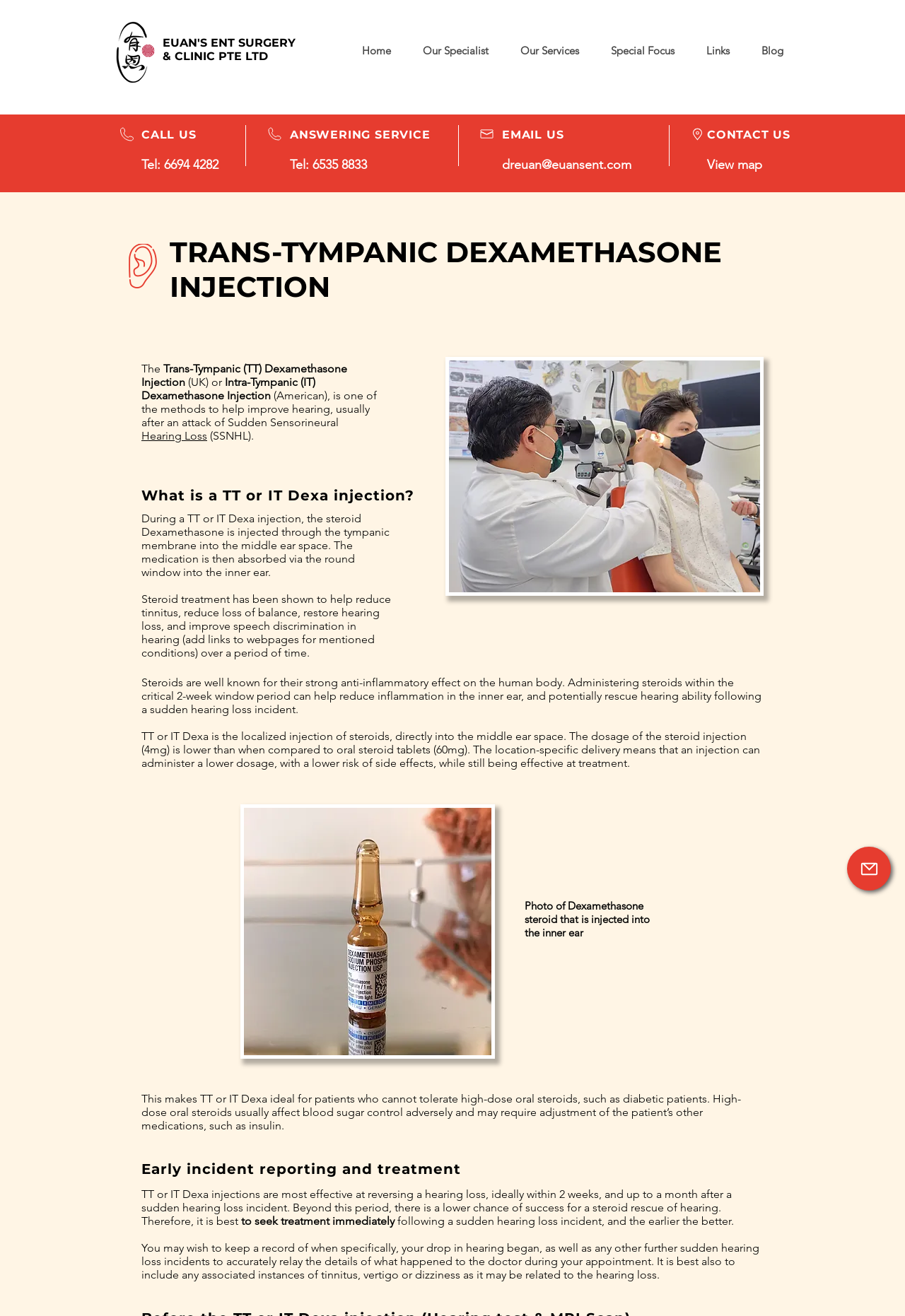Locate the bounding box coordinates of the element that needs to be clicked to carry out the instruction: "View the 'Blog' page". The coordinates should be given as four float numbers ranging from 0 to 1, i.e., [left, top, right, bottom].

[0.823, 0.025, 0.883, 0.052]